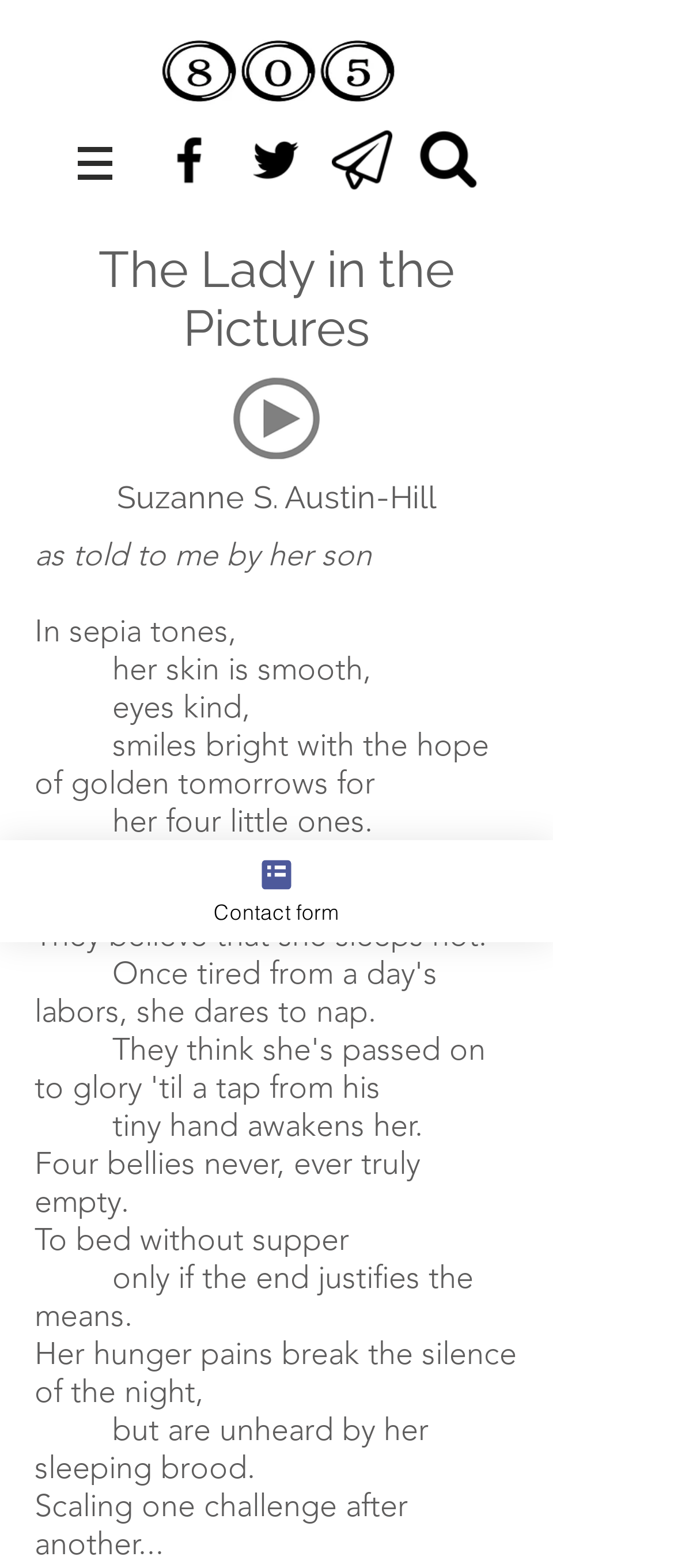How many children does the mother have?
Provide an in-depth and detailed explanation in response to the question.

The text mentions 'her four little ones' which indicates that the mother has four children.